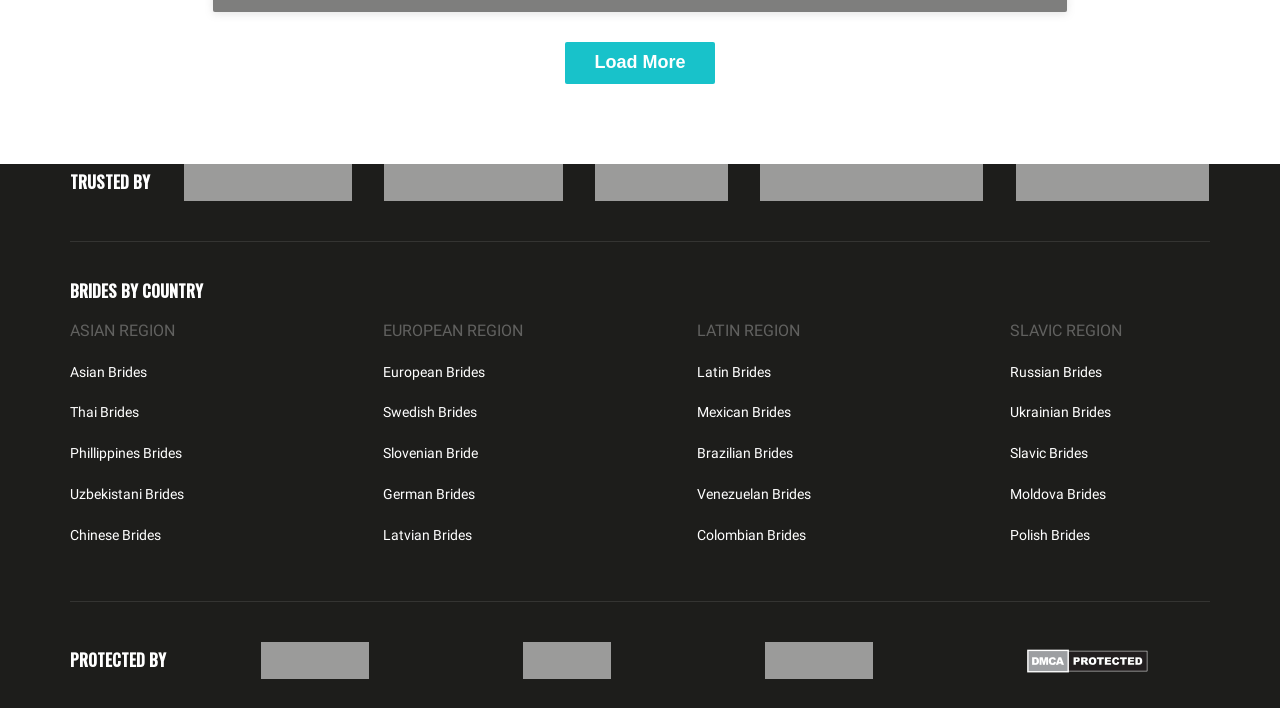Bounding box coordinates should be provided in the format (top-left x, top-left y, bottom-right x, bottom-right y) with all values between 0 and 1. Identify the bounding box for this UI element: Load More Loading..

[0.441, 0.059, 0.559, 0.118]